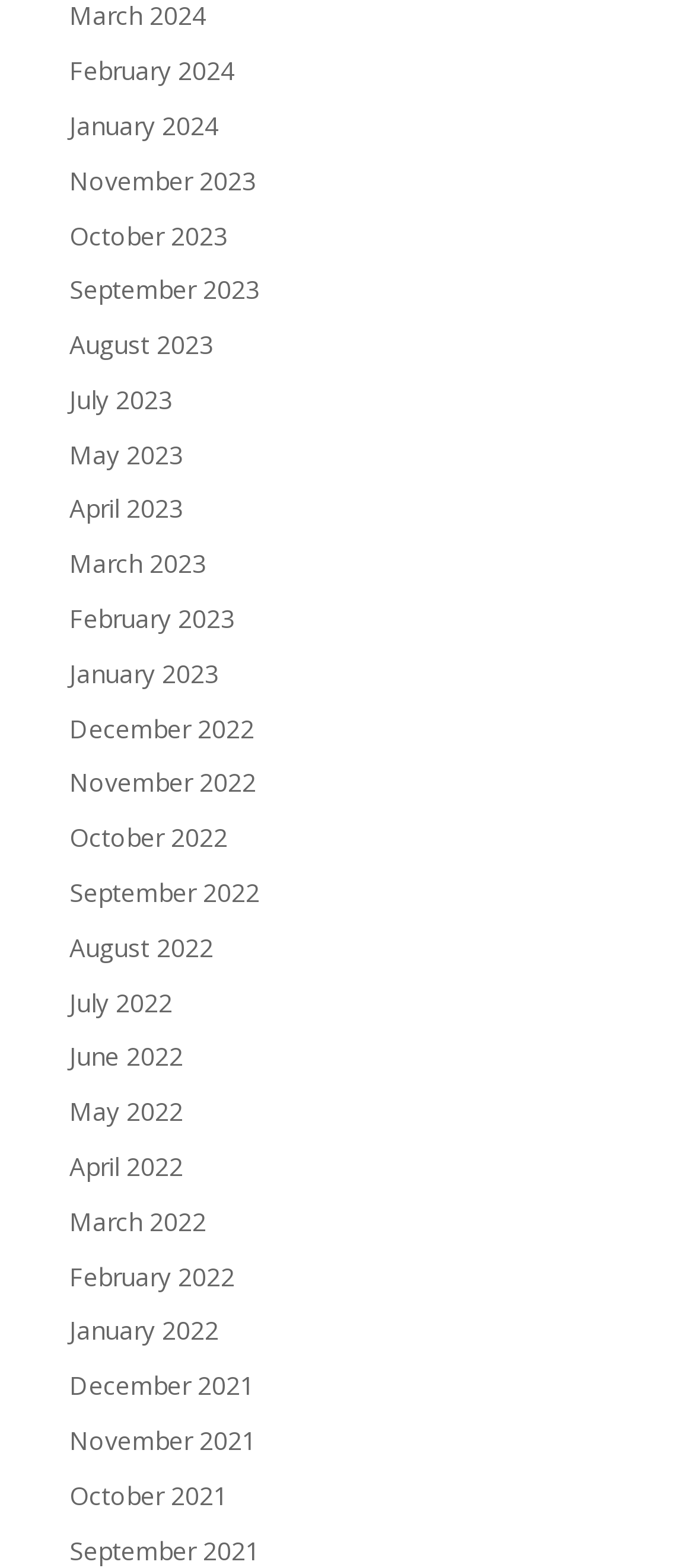Please determine the bounding box coordinates of the element's region to click for the following instruction: "Go to January 2023".

[0.1, 0.419, 0.315, 0.44]